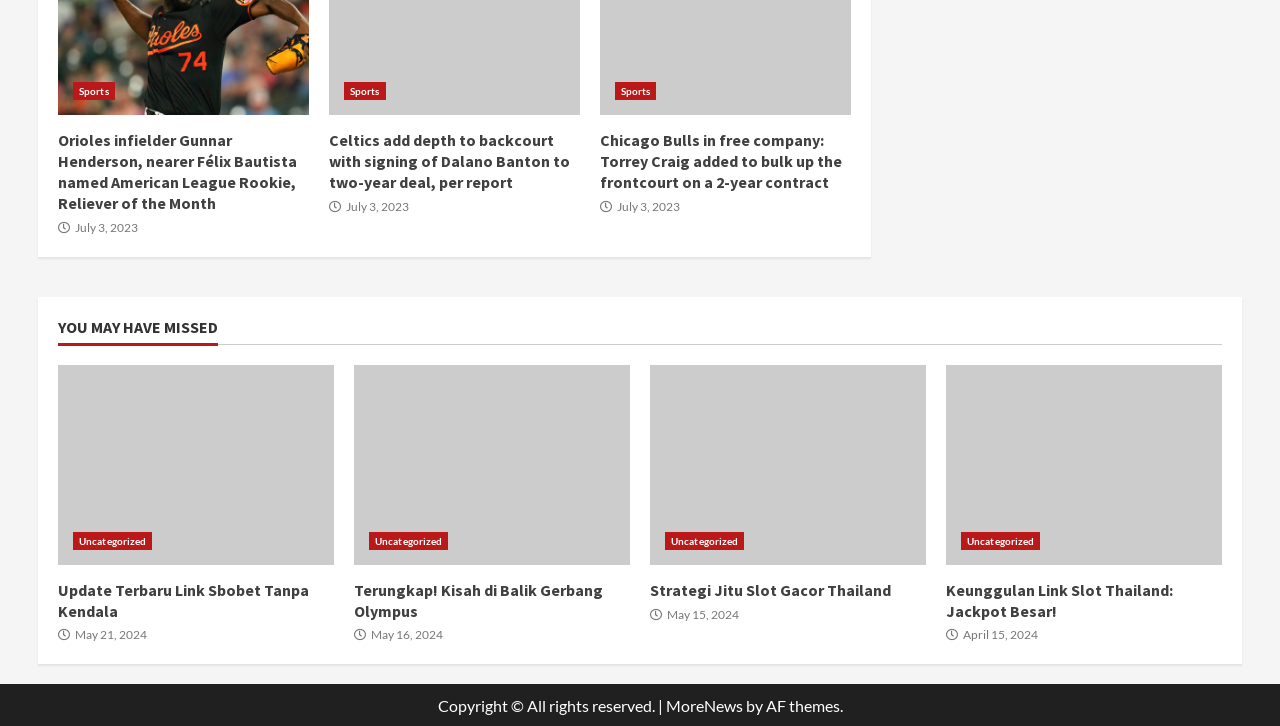Locate the bounding box coordinates of the clickable part needed for the task: "Check the 'Copyright' information".

[0.342, 0.959, 0.514, 0.985]